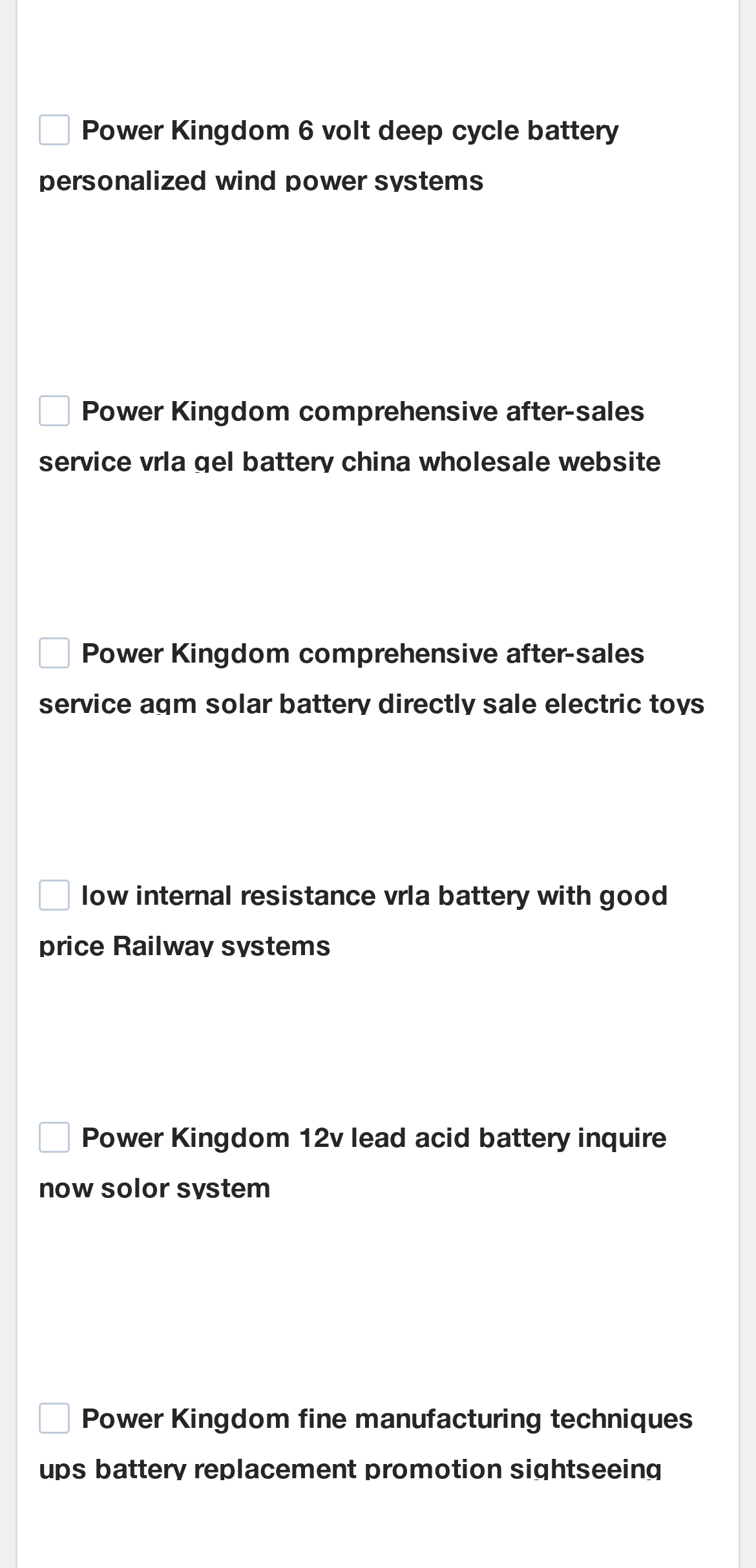Locate the bounding box coordinates of the segment that needs to be clicked to meet this instruction: "Check the checkbox beside Power Kingdom comprehensive after-sales service".

[0.051, 0.252, 0.092, 0.272]